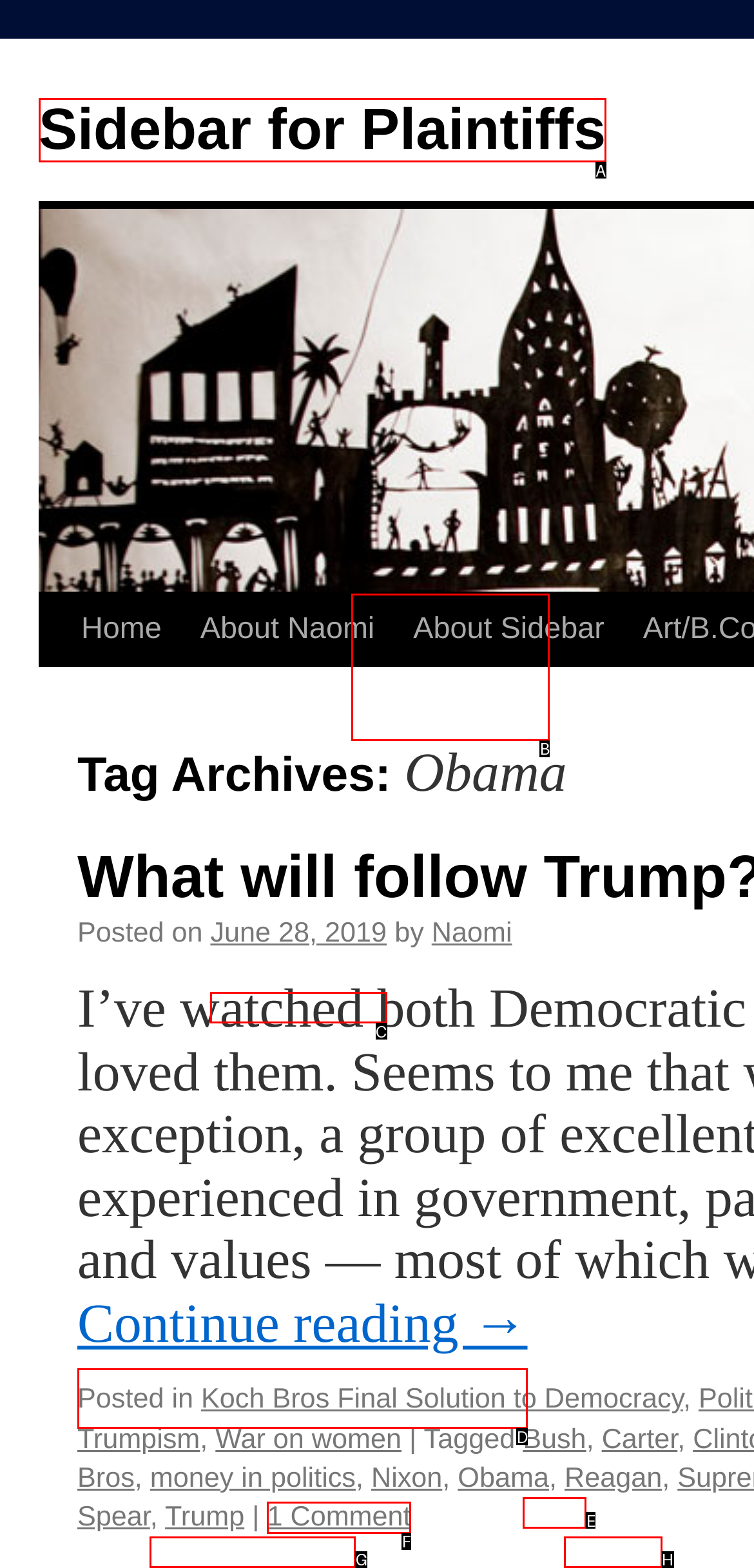Select the letter of the UI element you need to click on to fulfill this task: Read the article about DC Finest. Write down the letter only.

None